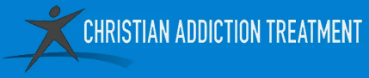Carefully examine the image and provide an in-depth answer to the question: What approach to recovery does the organization promote?

The emphasis on 'Christian' in the branding suggests that the organization promotes a faith-based approach to recovery, which incorporates spiritual and emotional healing as part of the treatment process.